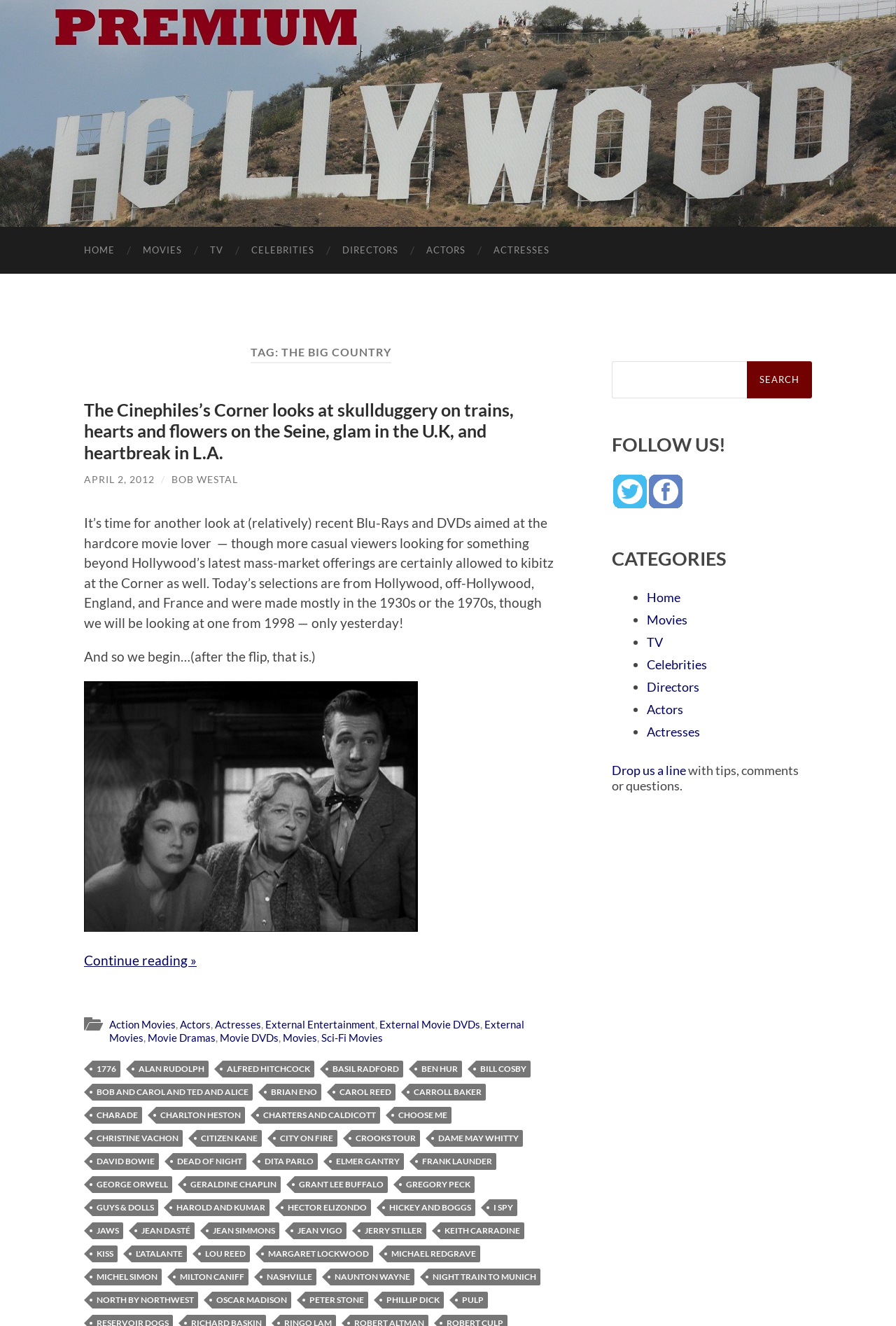Specify the bounding box coordinates for the region that must be clicked to perform the given instruction: "Read the article about The Cinephiles’s Corner".

[0.094, 0.301, 0.573, 0.349]